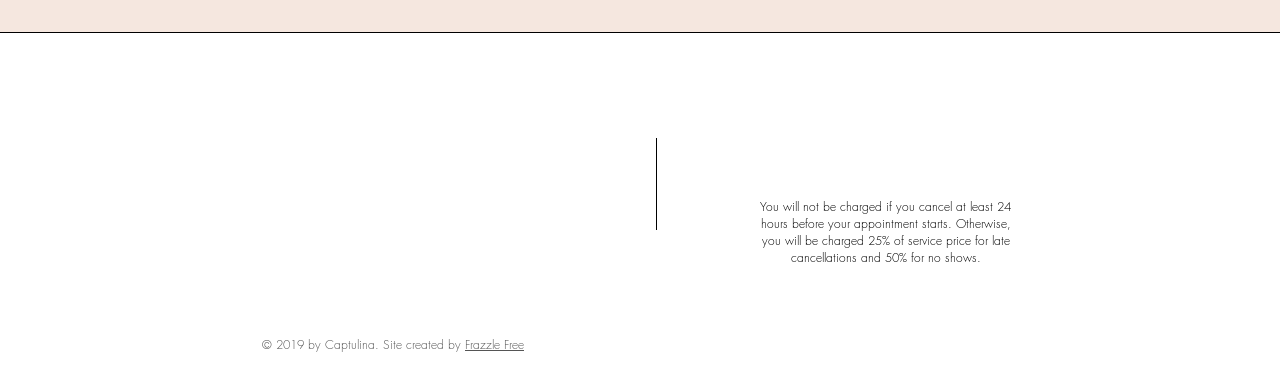Extract the bounding box coordinates of the UI element described: "Frazzle Free". Provide the coordinates in the format [left, top, right, bottom] with values ranging from 0 to 1.

[0.363, 0.901, 0.409, 0.946]